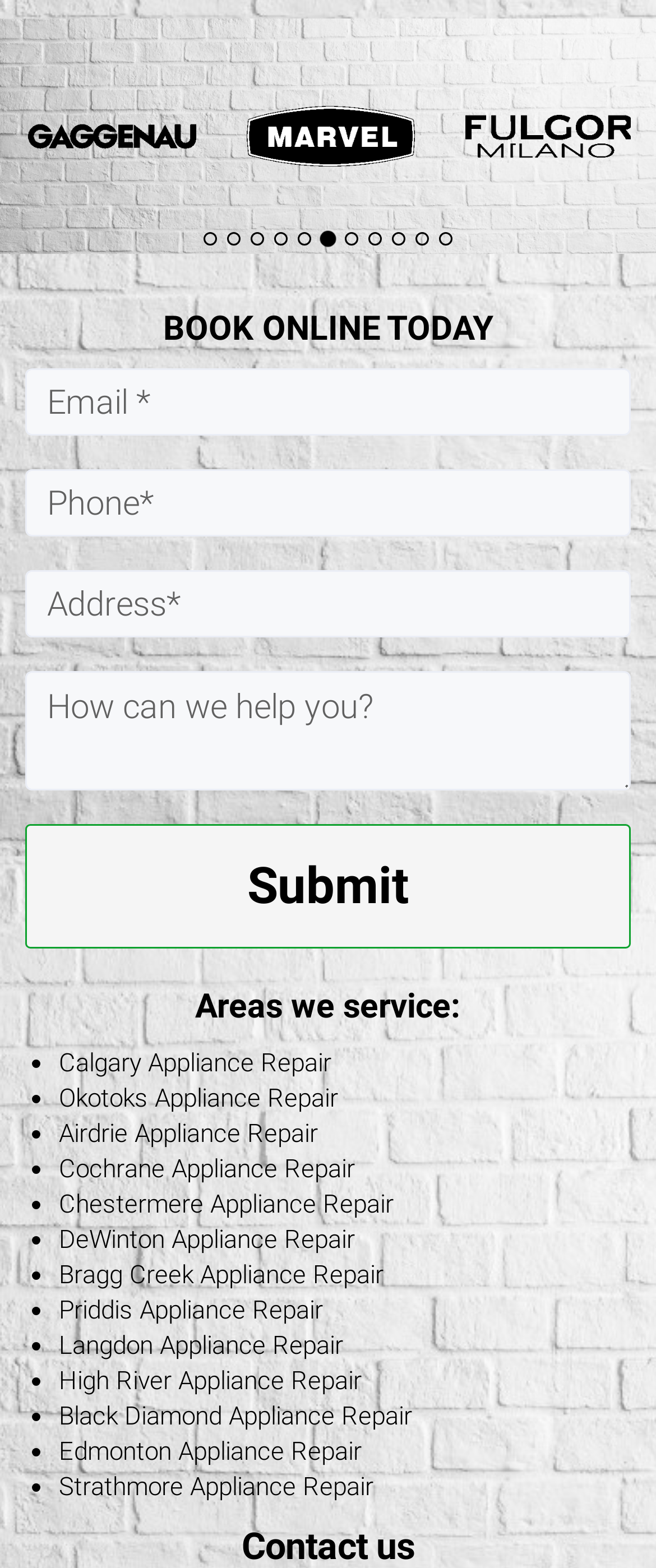Please give a short response to the question using one word or a phrase:
What information is required to book a repair service?

Email, Phone, Address